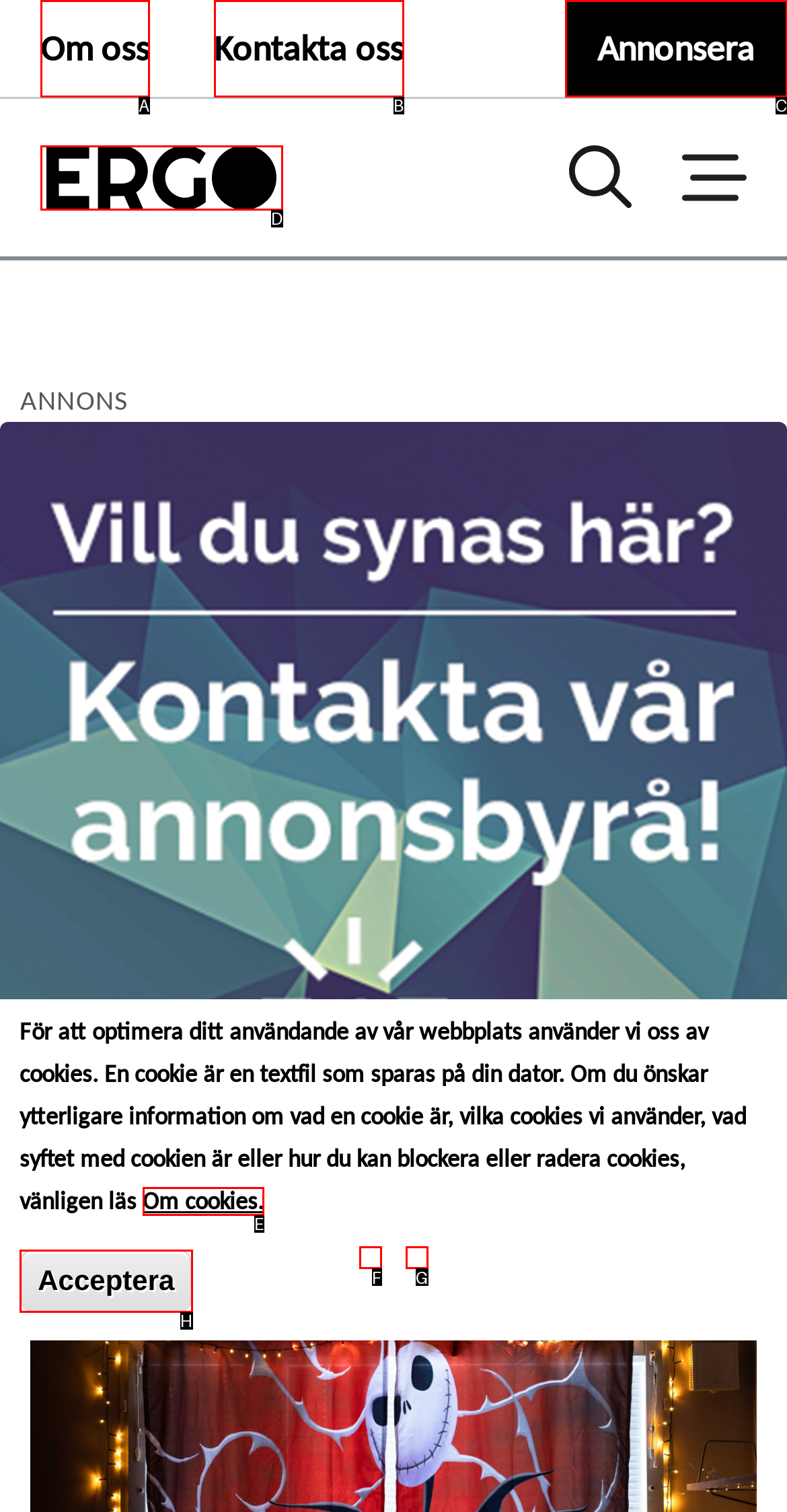Using the description: Kontakta oss, find the corresponding HTML element. Provide the letter of the matching option directly.

B